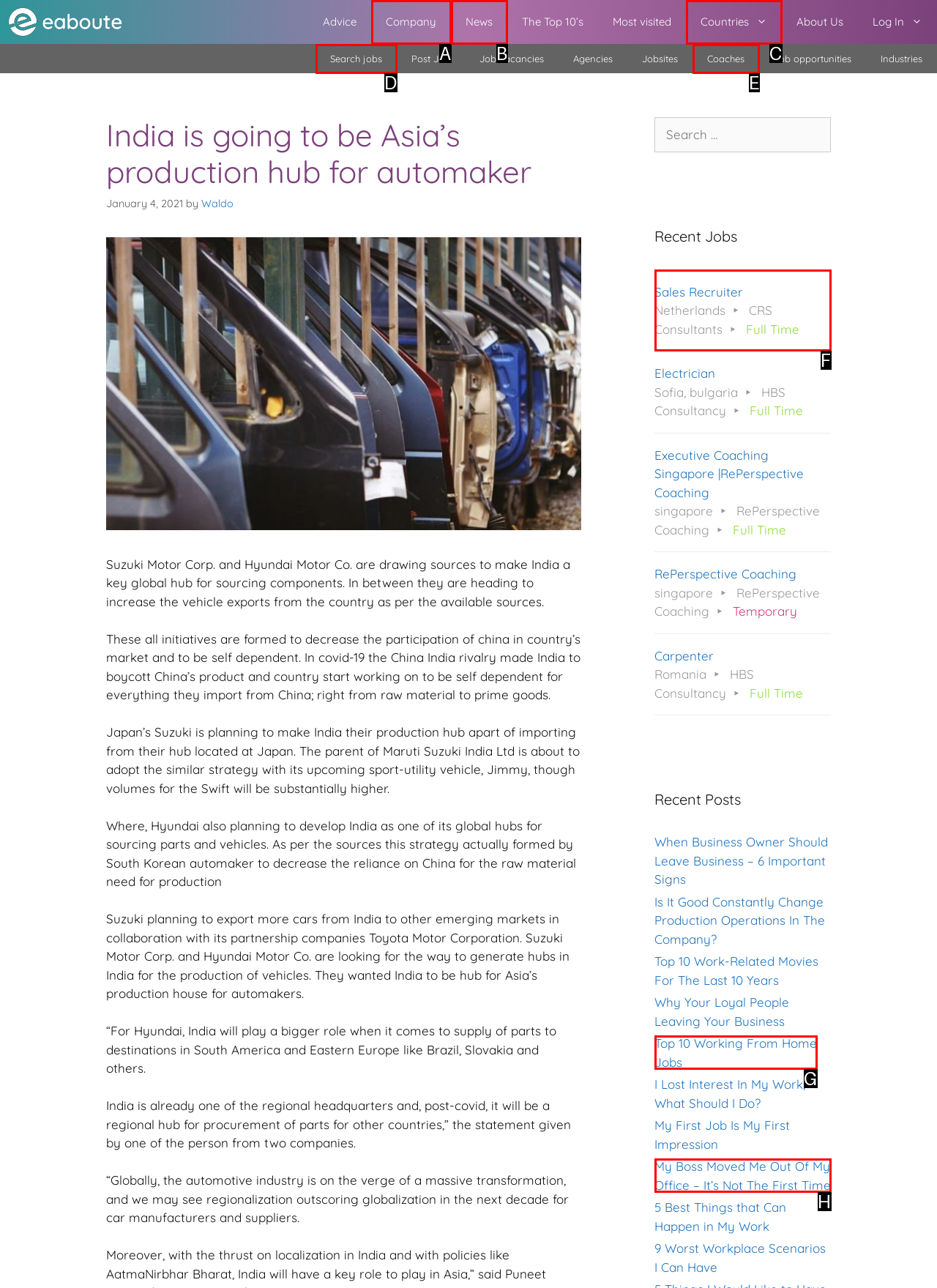Identify the UI element described as: News
Answer with the option's letter directly.

B